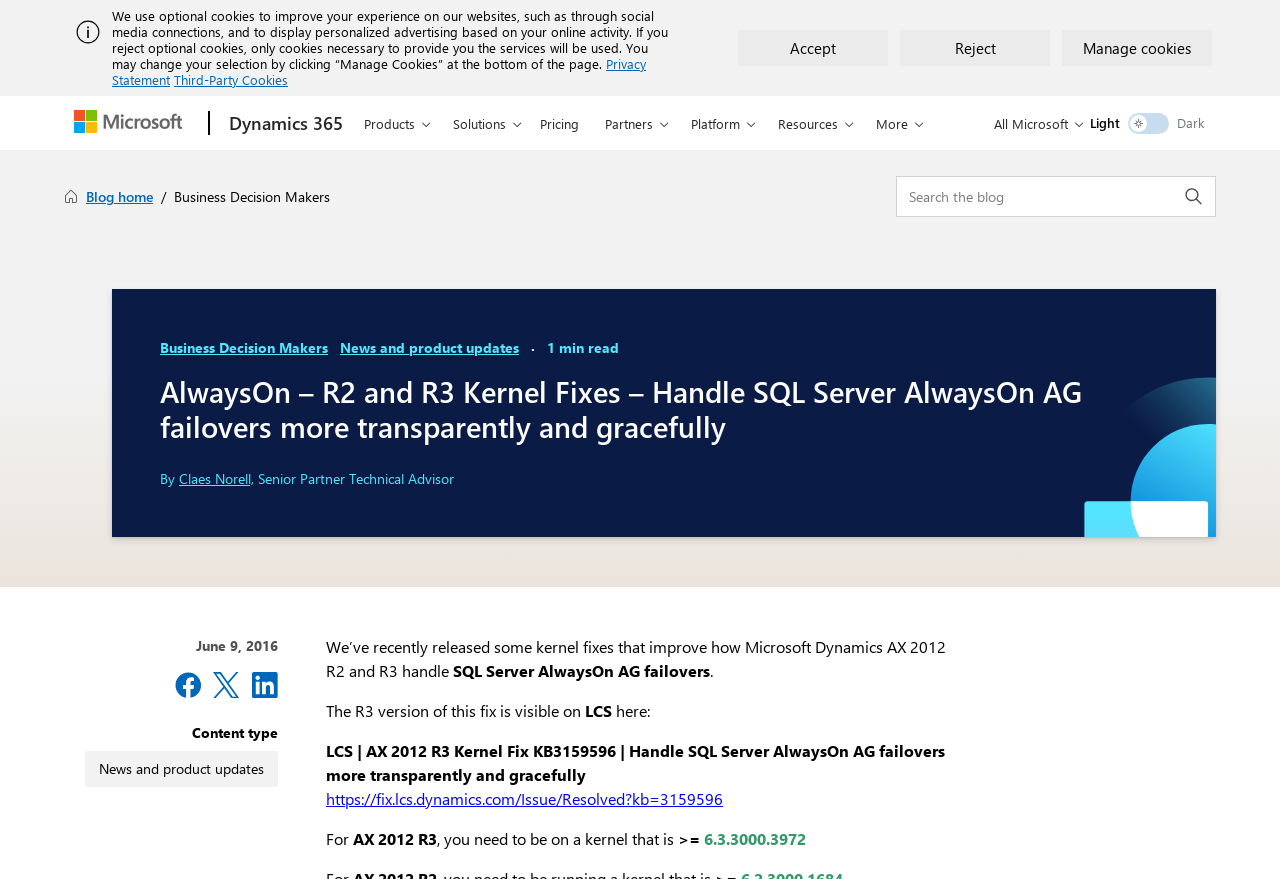Provide the bounding box coordinates of the UI element that matches the description: "aria-label="Share on LinkedIn"".

[0.197, 0.764, 0.217, 0.794]